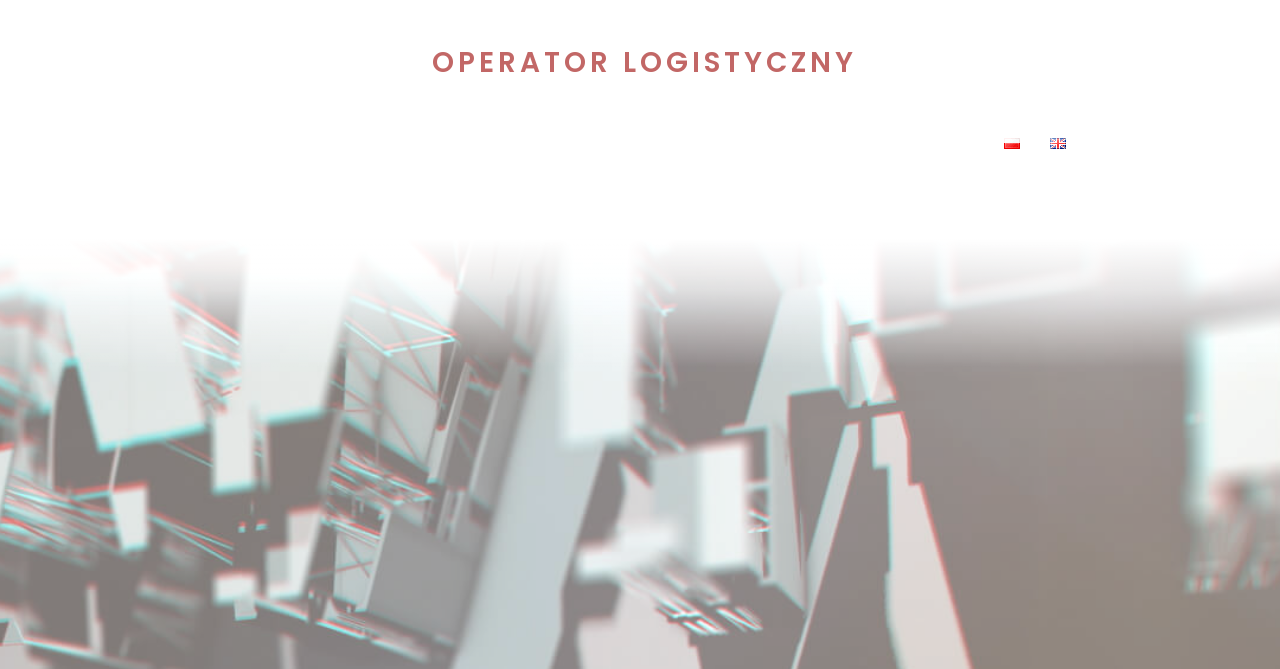Specify the bounding box coordinates of the area to click in order to execute this command: 'View the offer'. The coordinates should consist of four float numbers ranging from 0 to 1, and should be formatted as [left, top, right, bottom].

[0.672, 0.03, 0.721, 0.103]